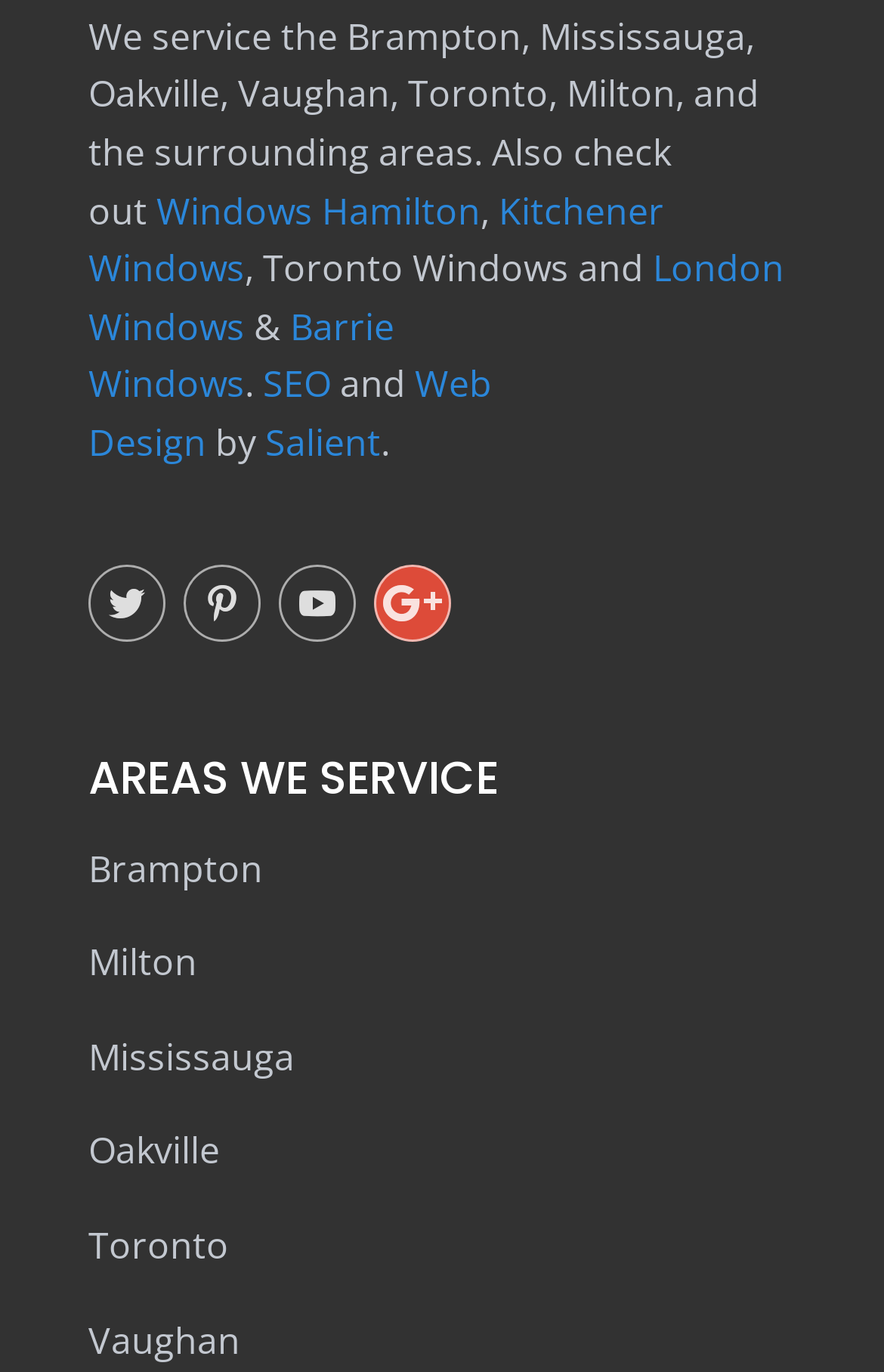Locate the bounding box coordinates of the element that needs to be clicked to carry out the instruction: "Check out Barrie Windows". The coordinates should be given as four float numbers ranging from 0 to 1, i.e., [left, top, right, bottom].

[0.1, 0.219, 0.446, 0.298]